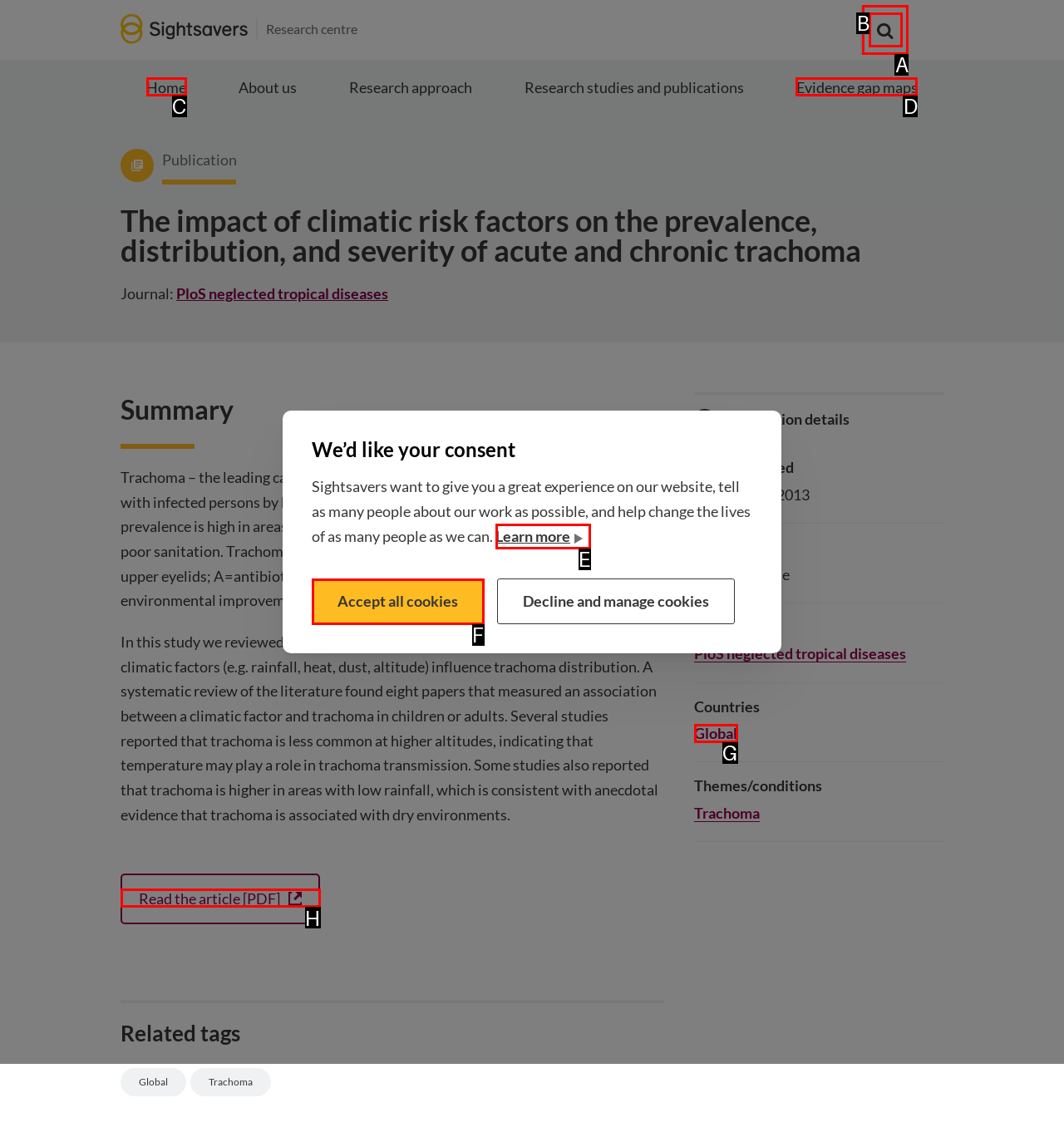Which UI element should be clicked to perform the following task: Go to Home? Answer with the corresponding letter from the choices.

C